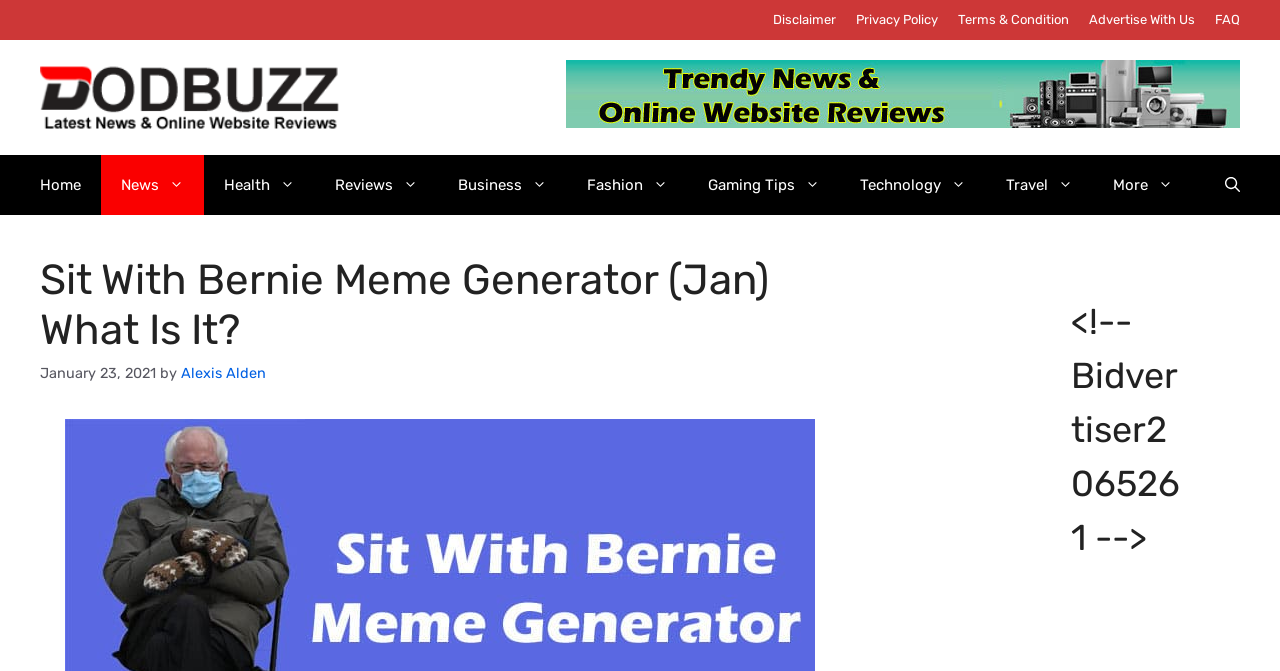Find the bounding box coordinates of the clickable region needed to perform the following instruction: "Check About F.I.A". The coordinates should be provided as four float numbers between 0 and 1, i.e., [left, top, right, bottom].

None